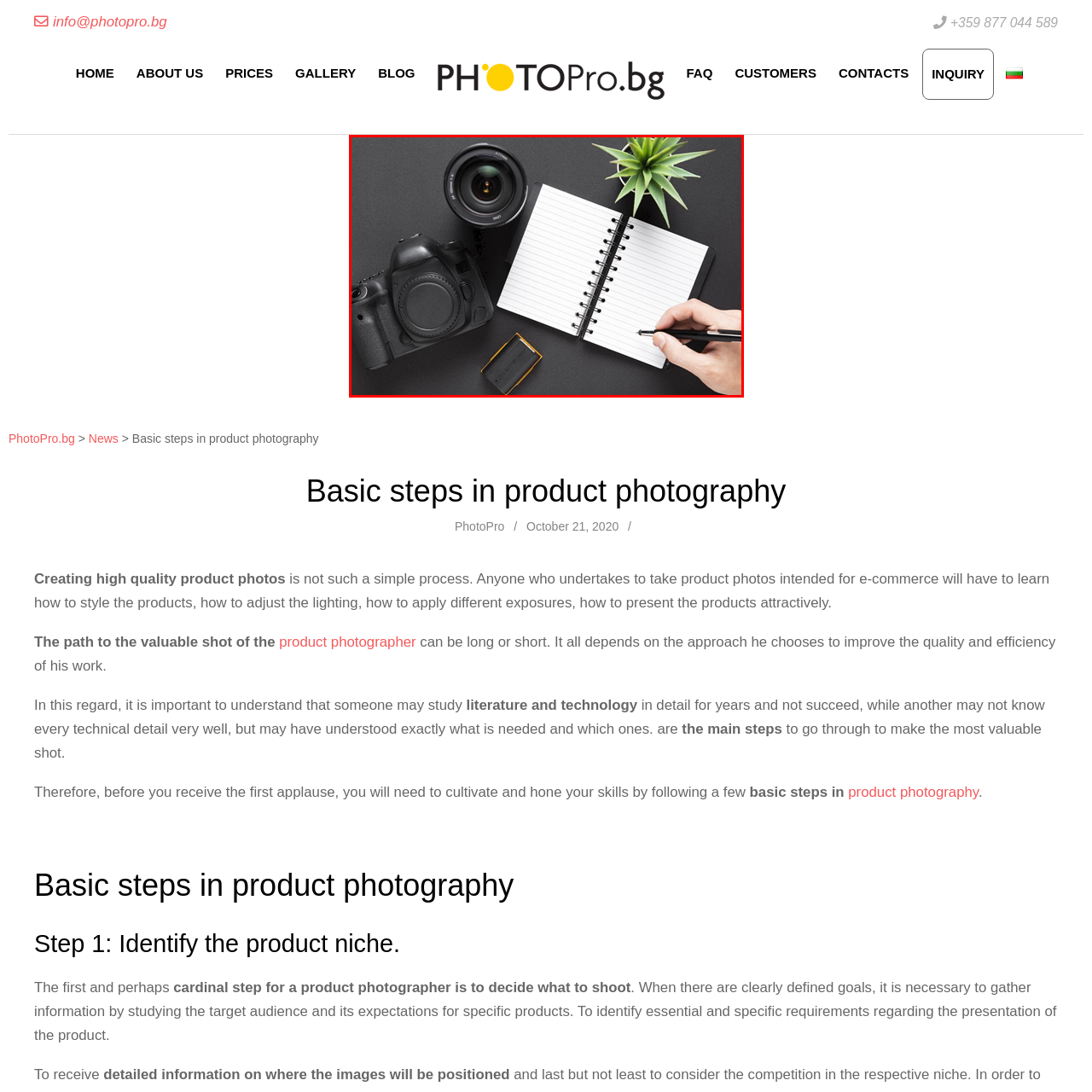Write a comprehensive caption detailing the image within the red boundary.

This image captures an organized workspace essential for product photography. Positioned on a sleek black surface are a professional digital camera and a detachable lens, highlighting the key tools for photography. To the right, a neatly opened notebook with lined pages displays the art of planning and note-taking, essential for maintaining creativity and organization during a photoshoot. A hand holding a pen suggests an active moment of brainstorming or jotting down ideas. Additionally, a compact memory card sits nearby, symbolizing the technology used to store high-quality images. Completing the composition is a small green plant, adding a touch of freshness and vibrancy to the setup, inspiring a balanced workflow in the realm of product photography. This scene encapsulates the basic steps and thoughtful preparation that underpin successful photographic projects.